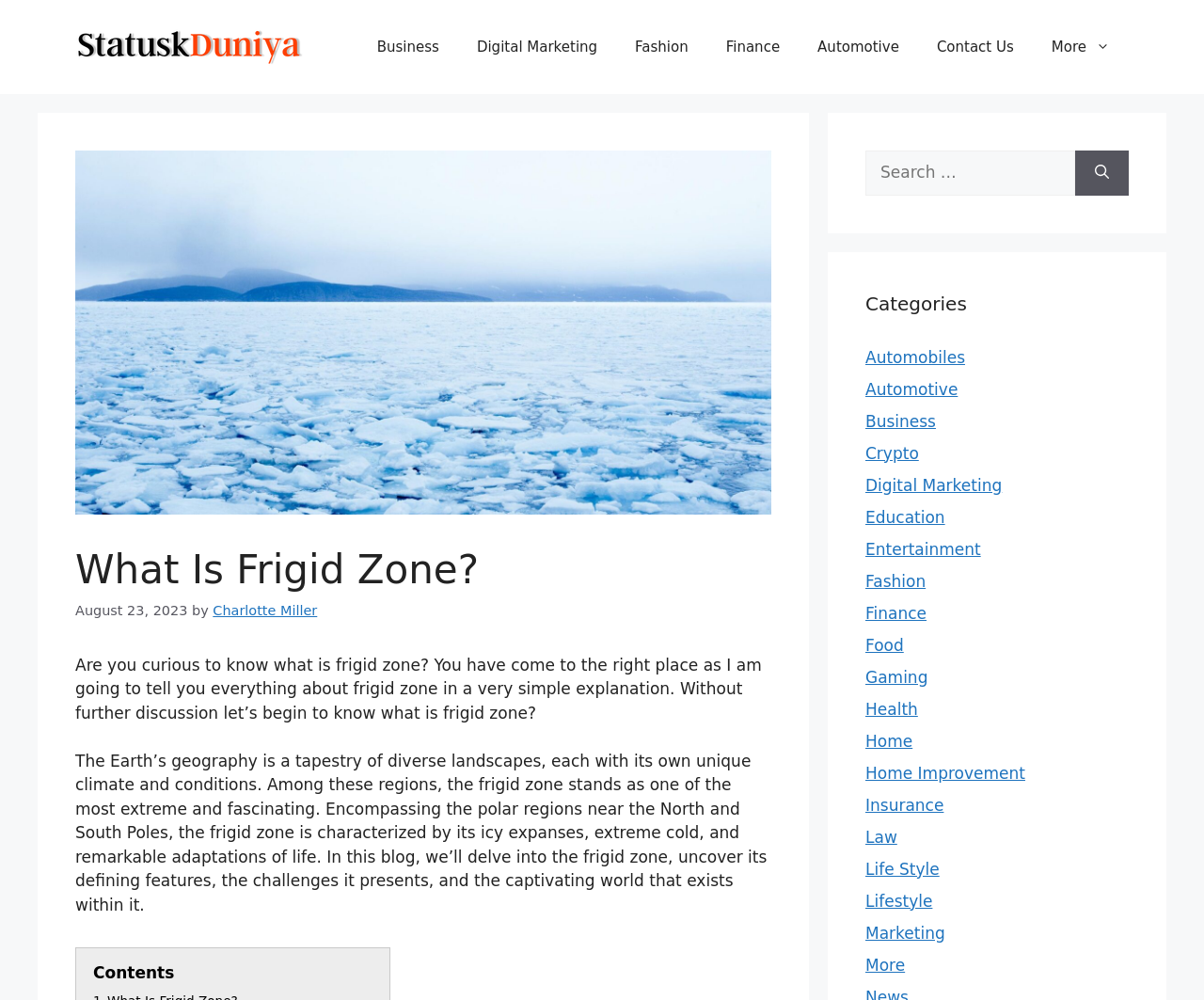What is the purpose of the search box?
Please respond to the question with a detailed and well-explained answer.

I inferred the answer by looking at the search box element and the button labeled 'Search', which suggests that the user can input keywords to search for relevant content on the website.